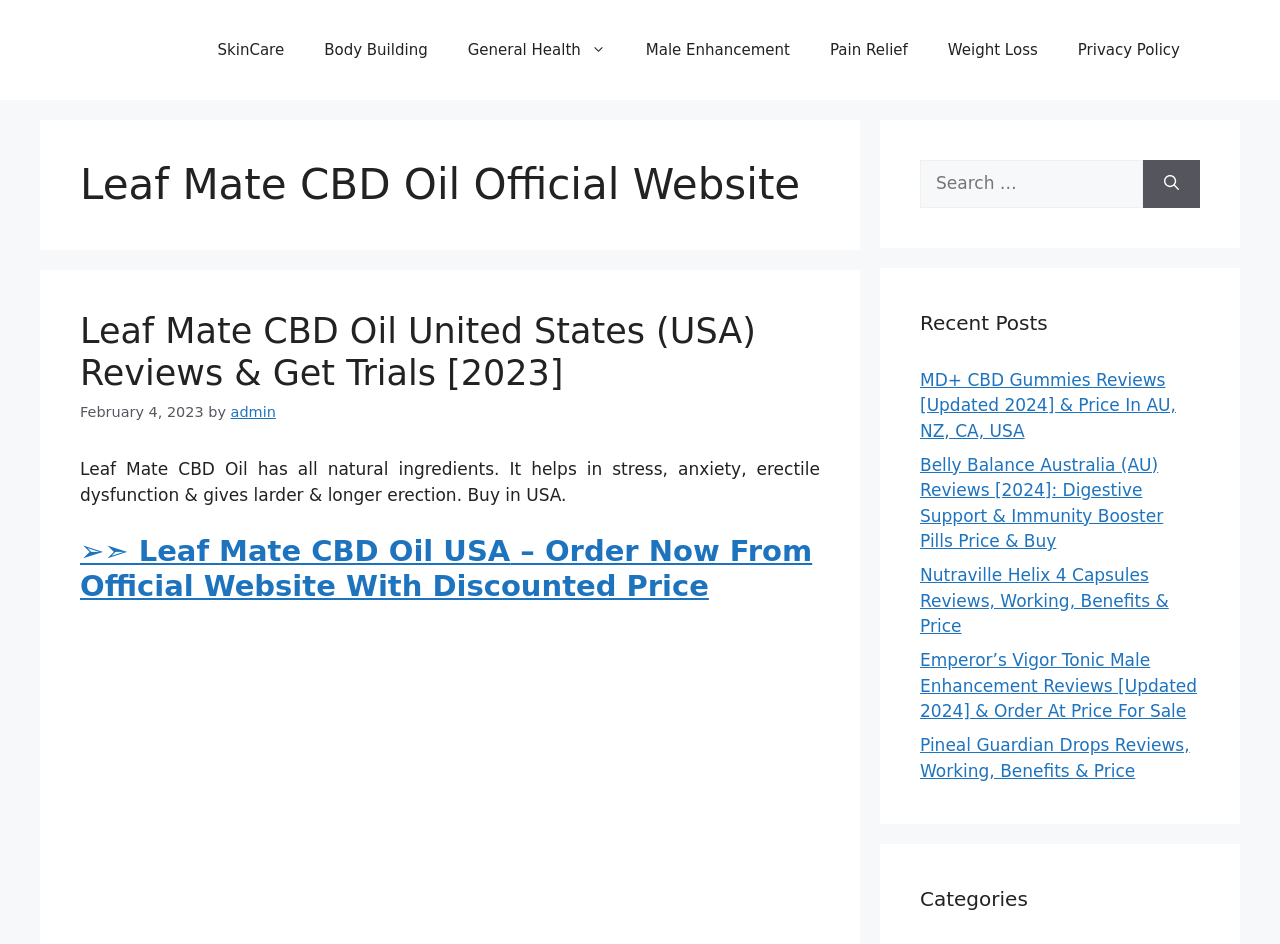Determine the bounding box coordinates for the clickable element to execute this instruction: "View Recent Posts". Provide the coordinates as four float numbers between 0 and 1, i.e., [left, top, right, bottom].

[0.719, 0.326, 0.938, 0.358]